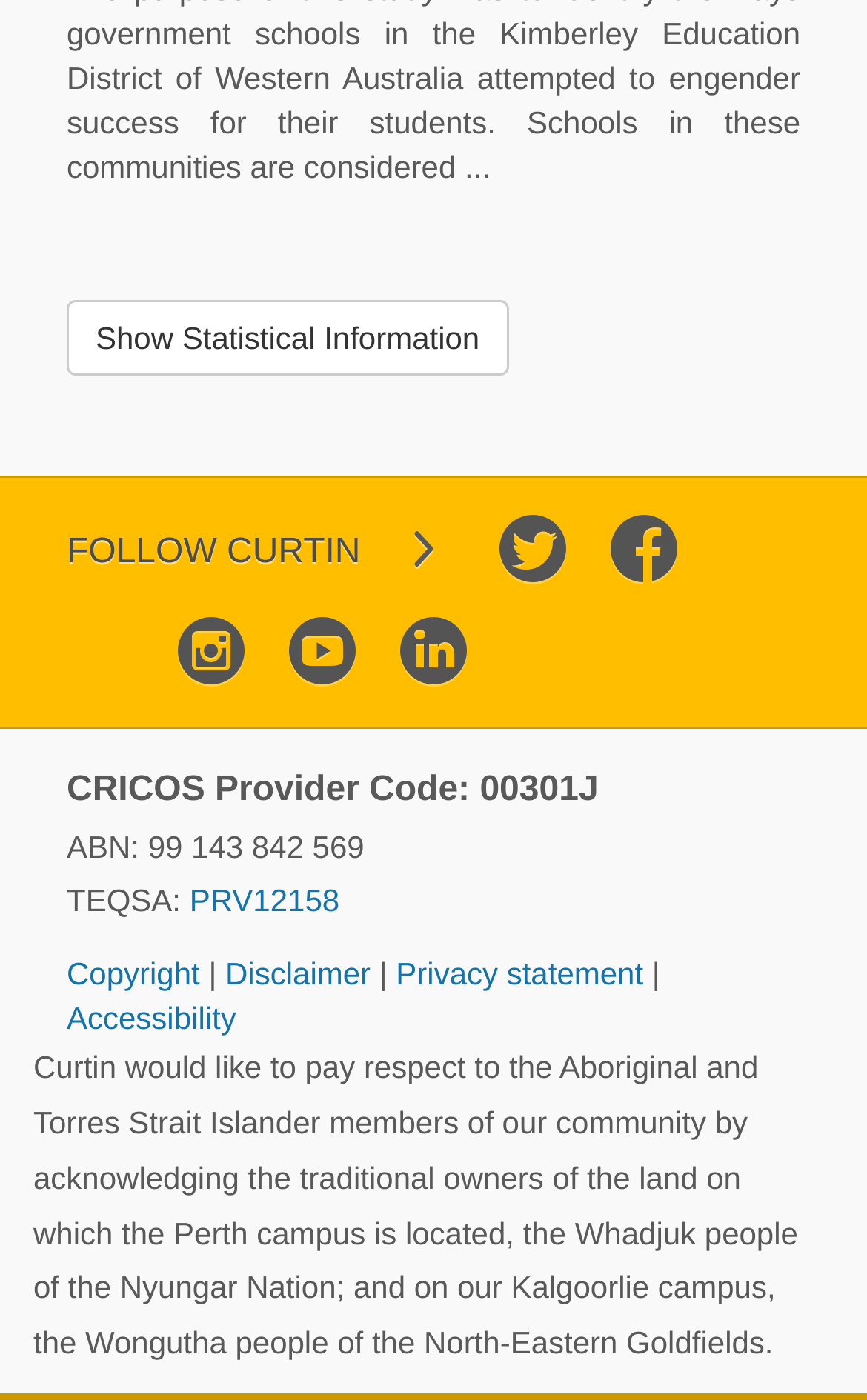Locate the bounding box coordinates of the UI element described by: "Show Statistical Information". Provide the coordinates as four float numbers between 0 and 1, formatted as [left, top, right, bottom].

[0.077, 0.214, 0.587, 0.268]